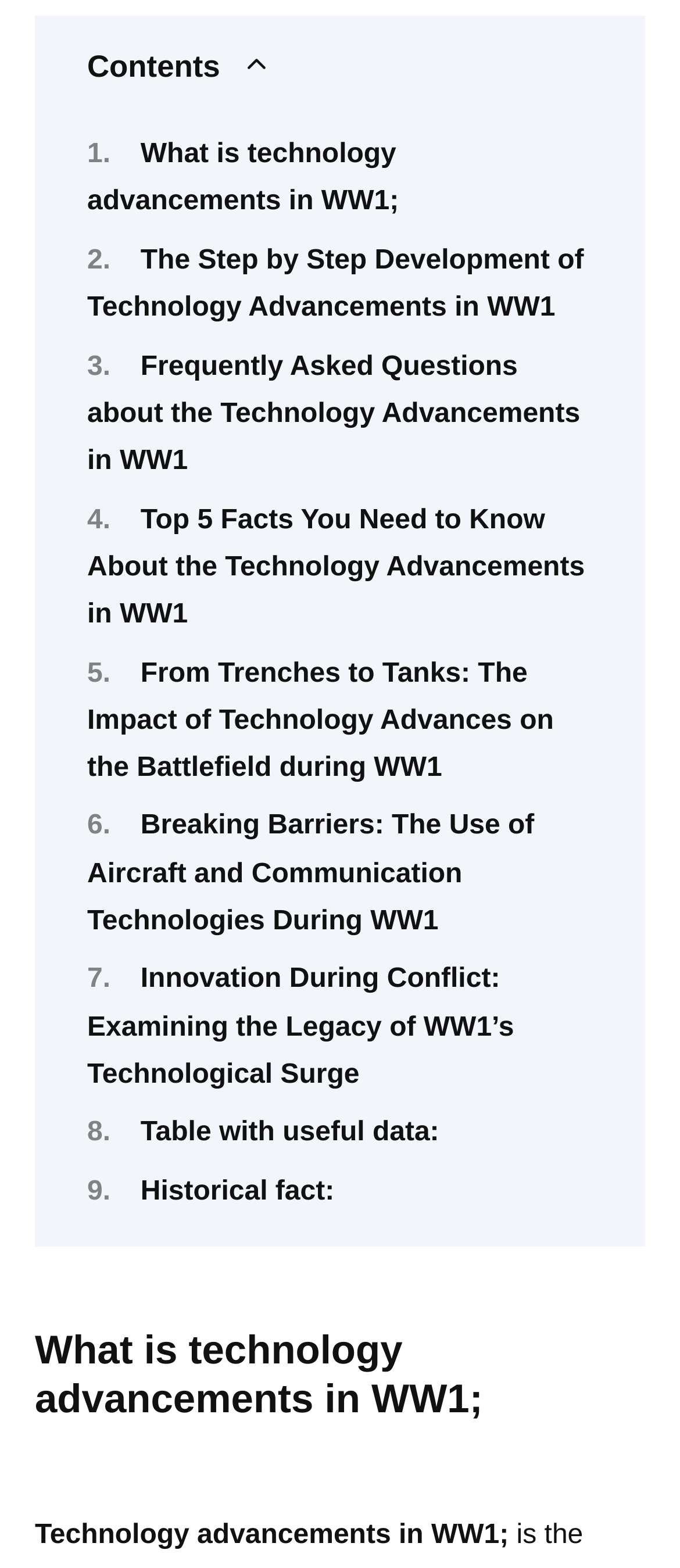Please specify the bounding box coordinates of the clickable region to carry out the following instruction: "Click on 'What is technology advancements in WW1;". The coordinates should be four float numbers between 0 and 1, in the format [left, top, right, bottom].

[0.128, 0.089, 0.586, 0.138]